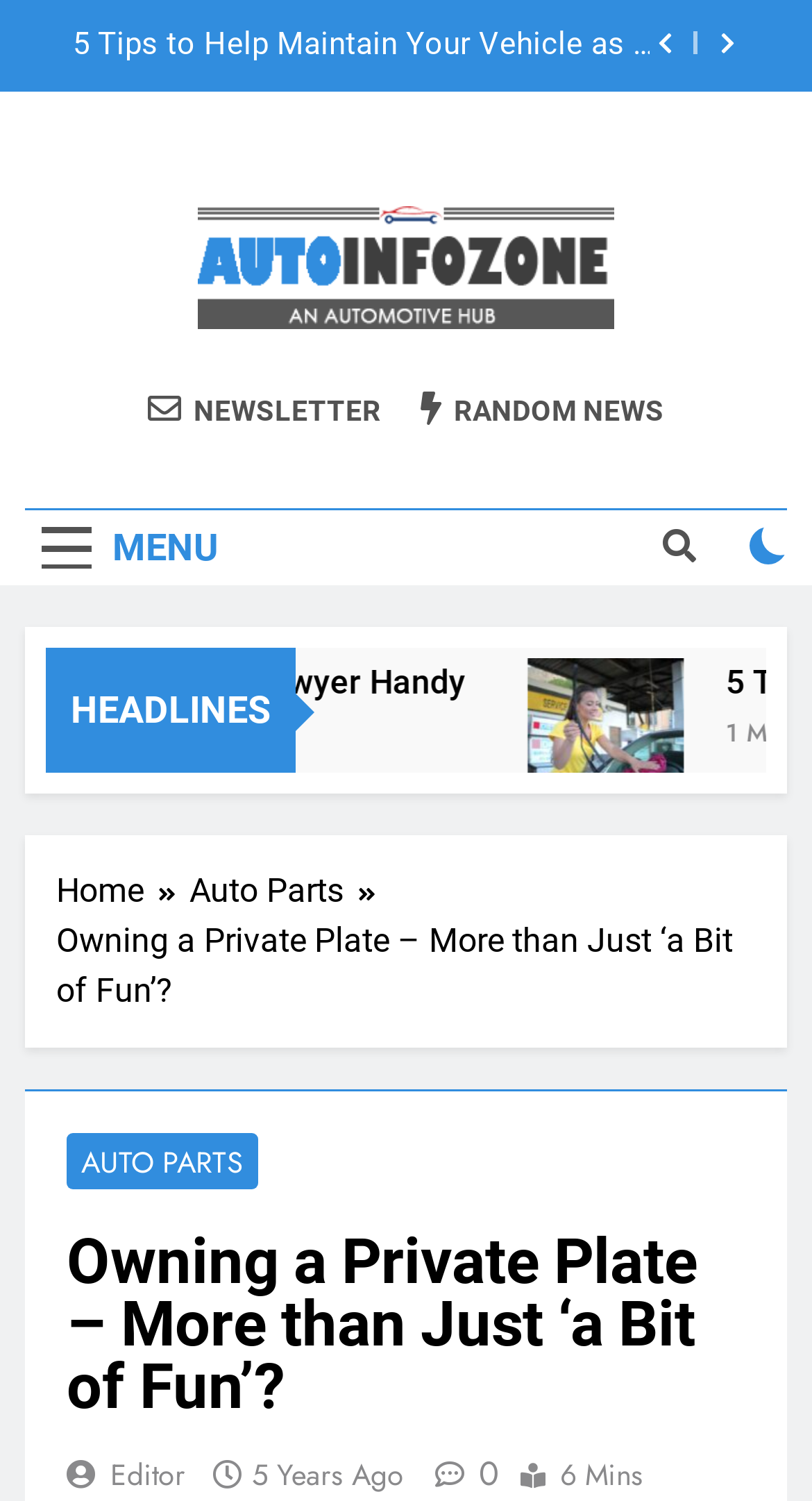Identify the bounding box coordinates of the region that should be clicked to execute the following instruction: "Check the random news".

[0.518, 0.26, 0.818, 0.286]